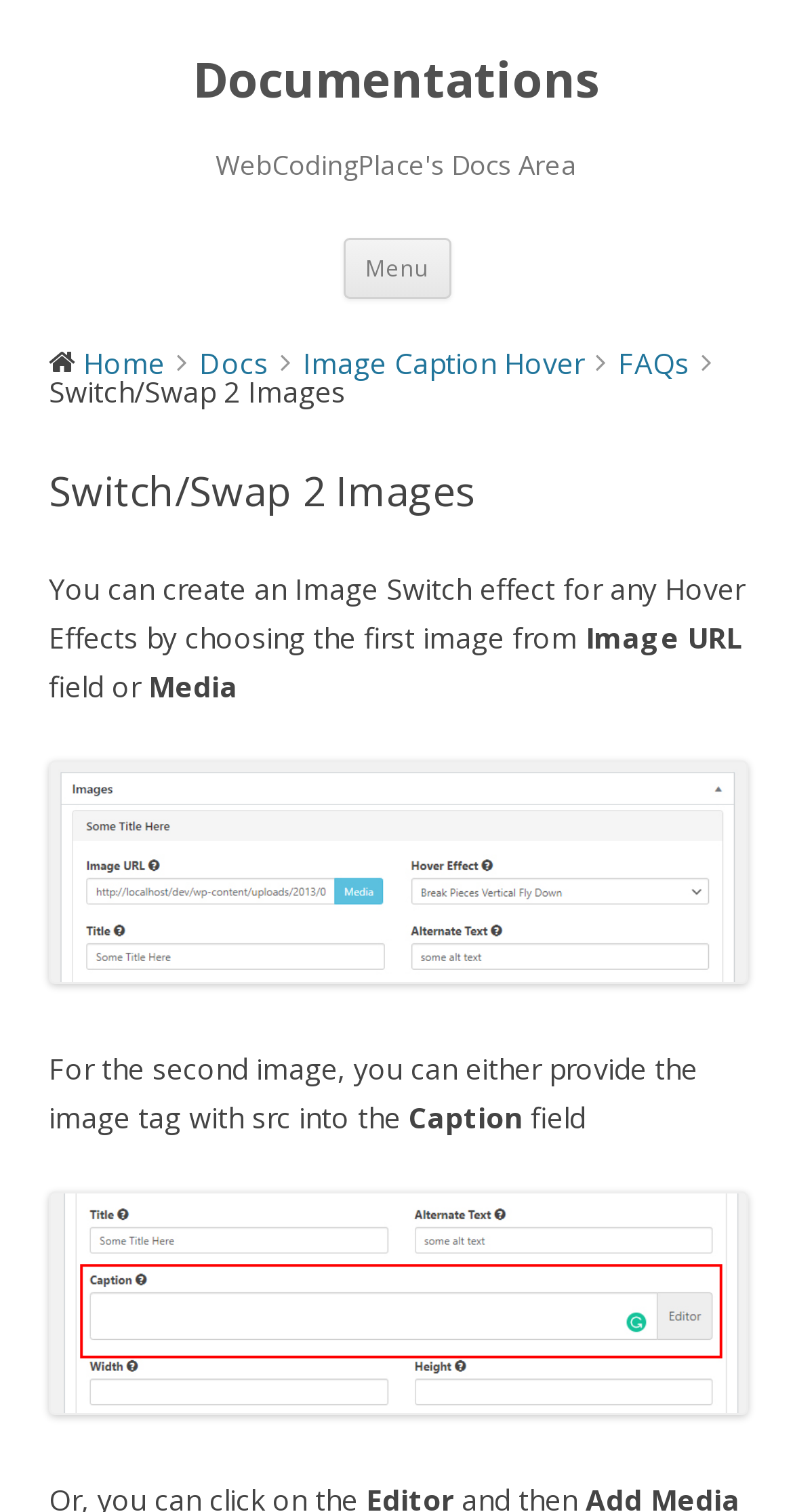How many headings are available on this webpage?
Using the visual information from the image, give a one-word or short-phrase answer.

3